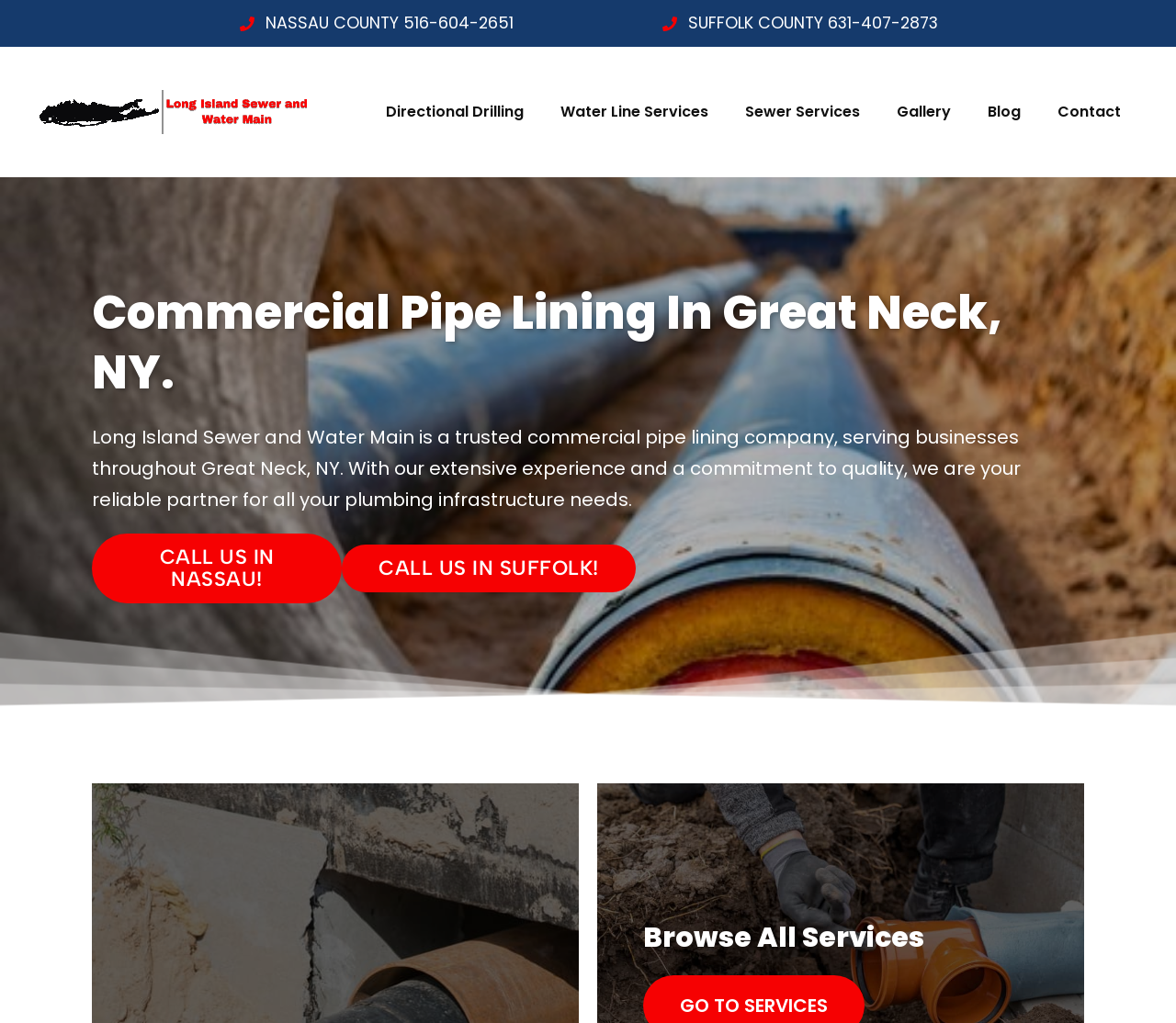How many links are in the top section? Using the information from the screenshot, answer with a single word or phrase.

2